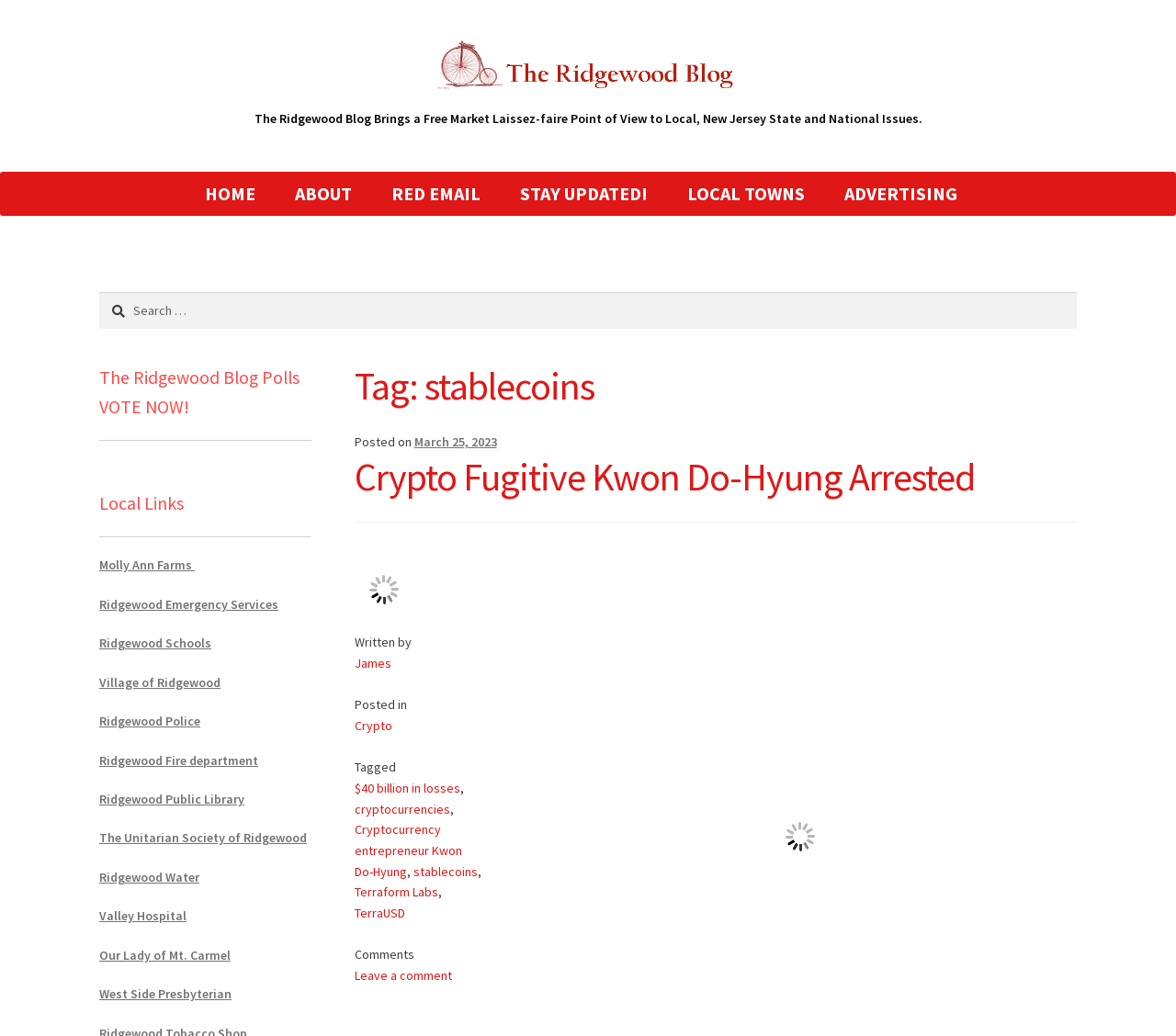Please find the bounding box coordinates of the element's region to be clicked to carry out this instruction: "Read the article about Crypto Fugitive Kwon Do-Hyung".

[0.301, 0.438, 0.916, 0.483]